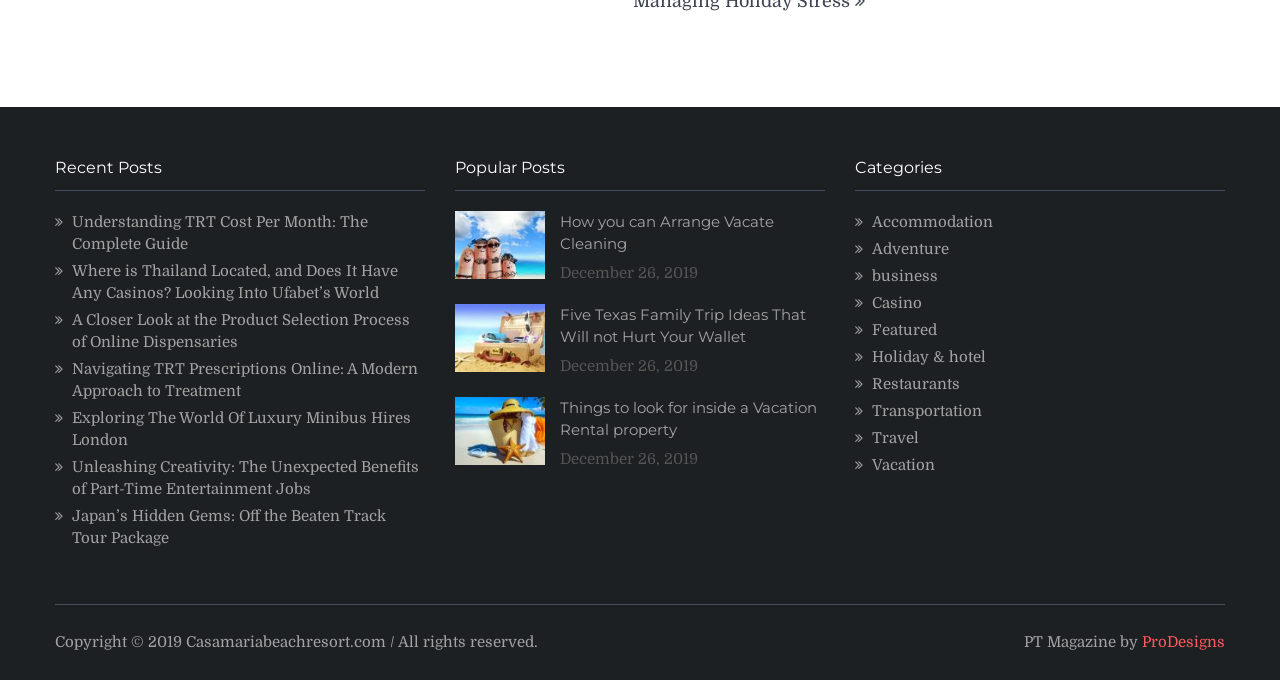Please specify the bounding box coordinates of the clickable section necessary to execute the following command: "View 'Accommodation'".

[0.681, 0.313, 0.776, 0.339]